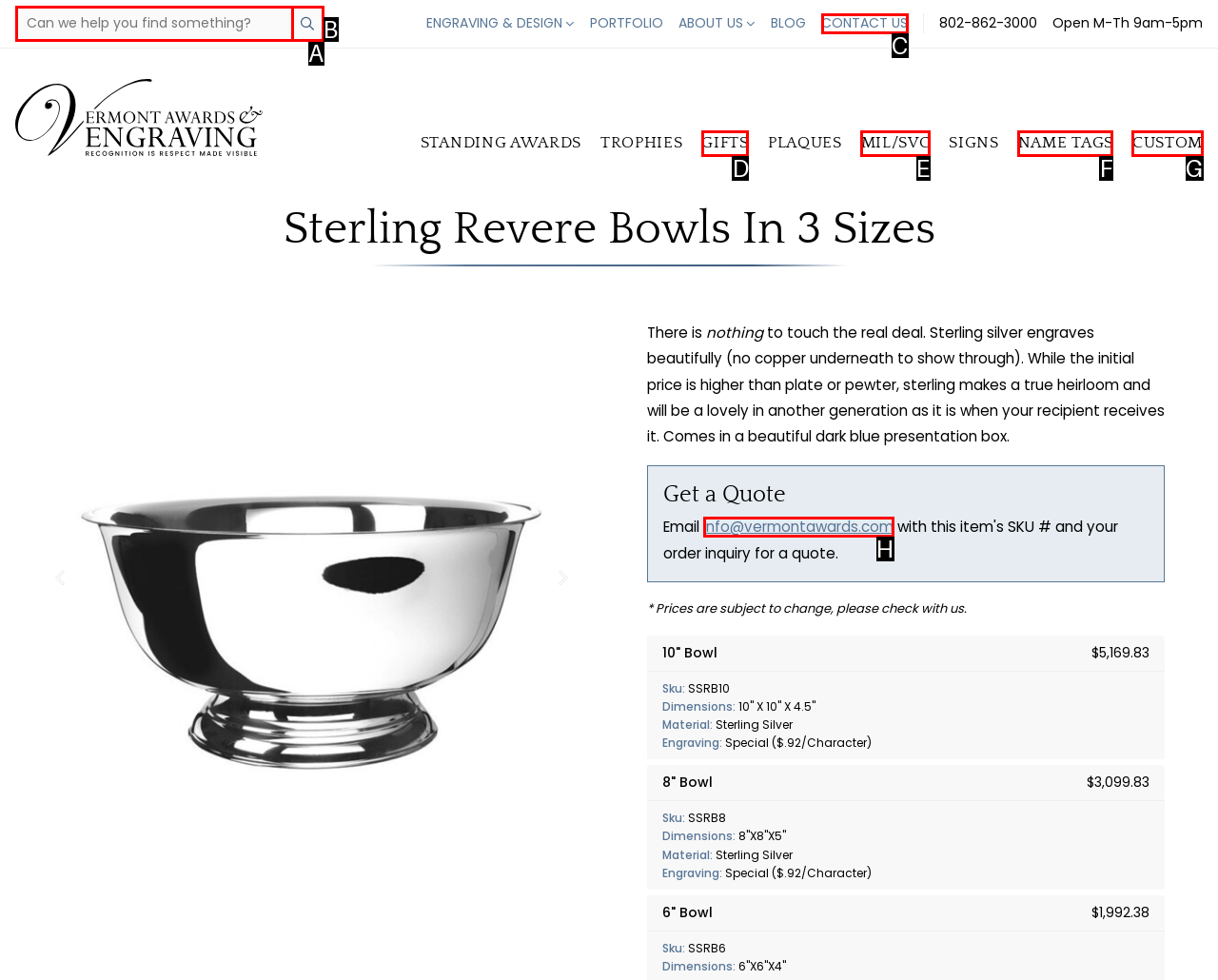Determine which HTML element corresponds to the description: Gifts. Provide the letter of the correct option.

D